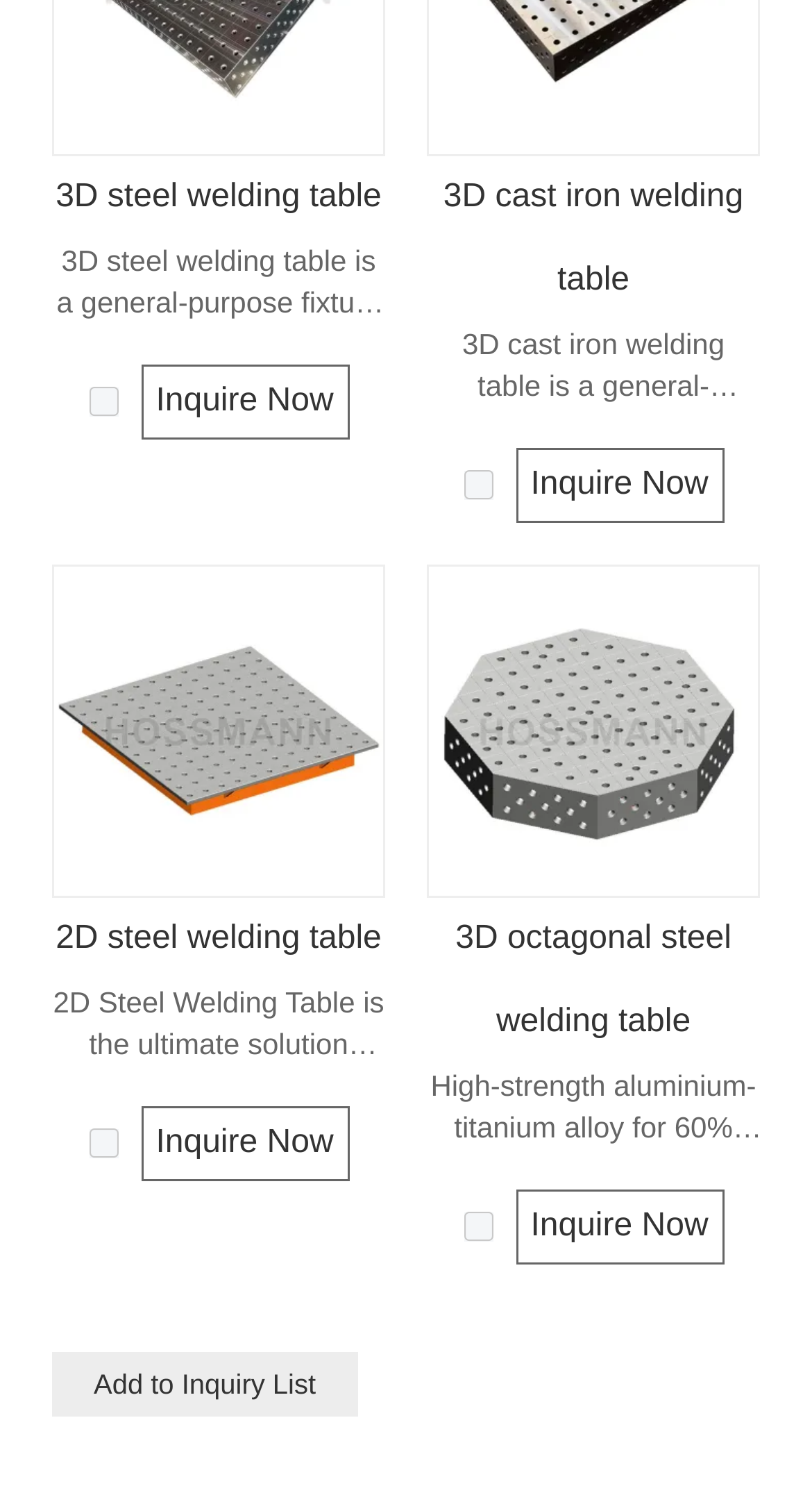What is the benefit of the octagonal design in the 3D octagonal steel welding table?
Kindly give a detailed and elaborate answer to the question.

Based on the paragraph description, the octagonal design and 3D surface of the 3D octagonal steel welding table enable faster setups and improved welding precision, reducing rework and saving valuable time and effort.